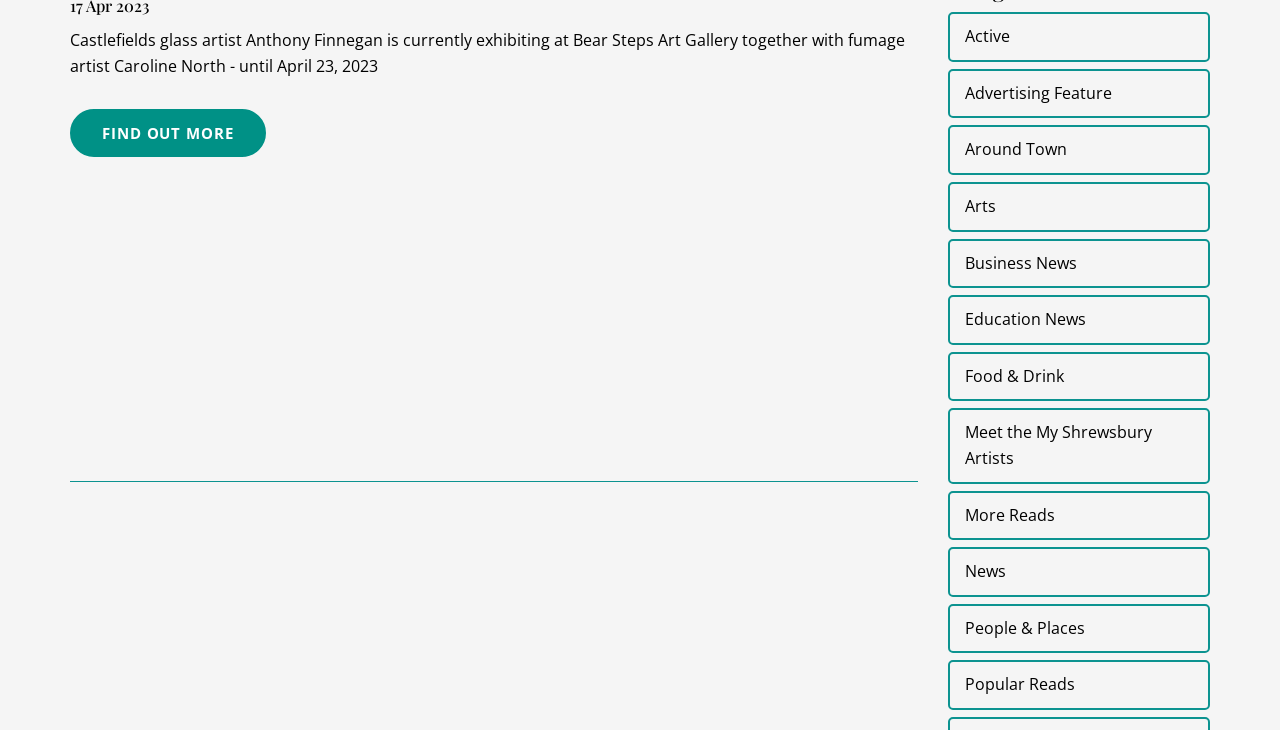Provide the bounding box coordinates of the HTML element this sentence describes: "Find out more". The bounding box coordinates consist of four float numbers between 0 and 1, i.e., [left, top, right, bottom].

[0.055, 0.02, 0.208, 0.085]